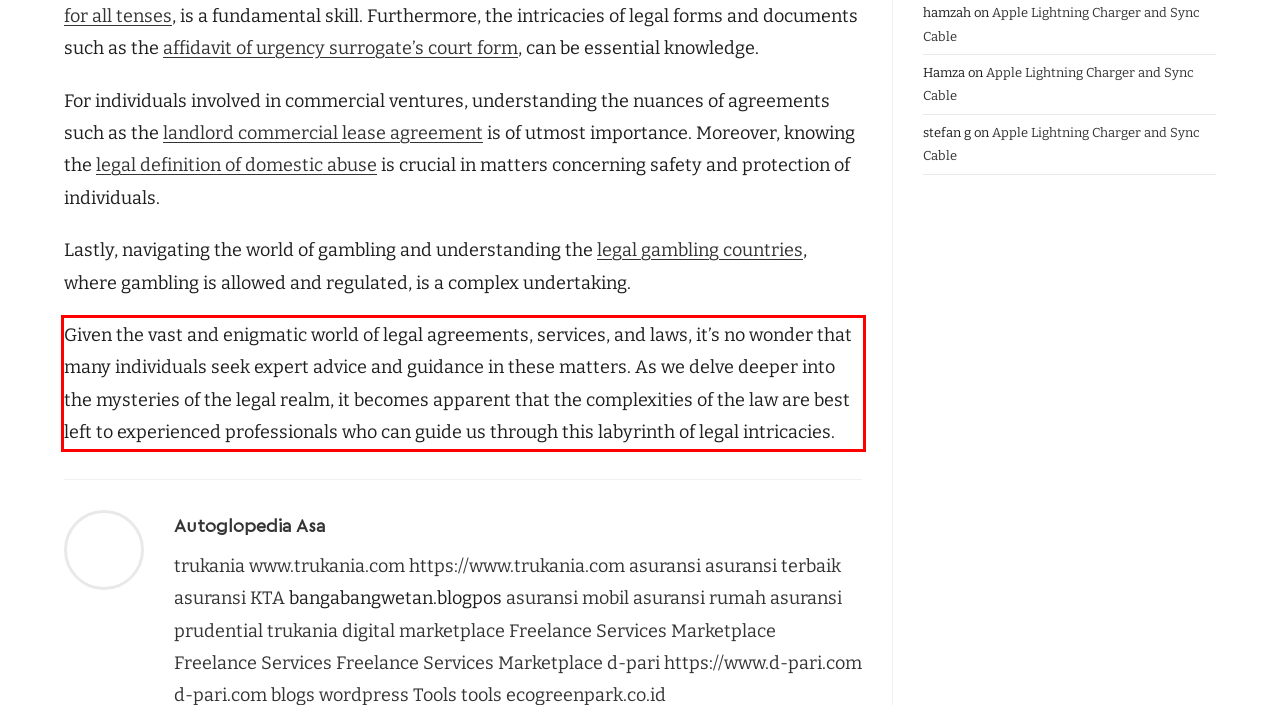Identify the text within the red bounding box on the webpage screenshot and generate the extracted text content.

Given the vast and enigmatic world of legal agreements, services, and laws, it’s no wonder that many individuals seek expert advice and guidance in these matters. As we delve deeper into the mysteries of the legal realm, it becomes apparent that the complexities of the law are best left to experienced professionals who can guide us through this labyrinth of legal intricacies.